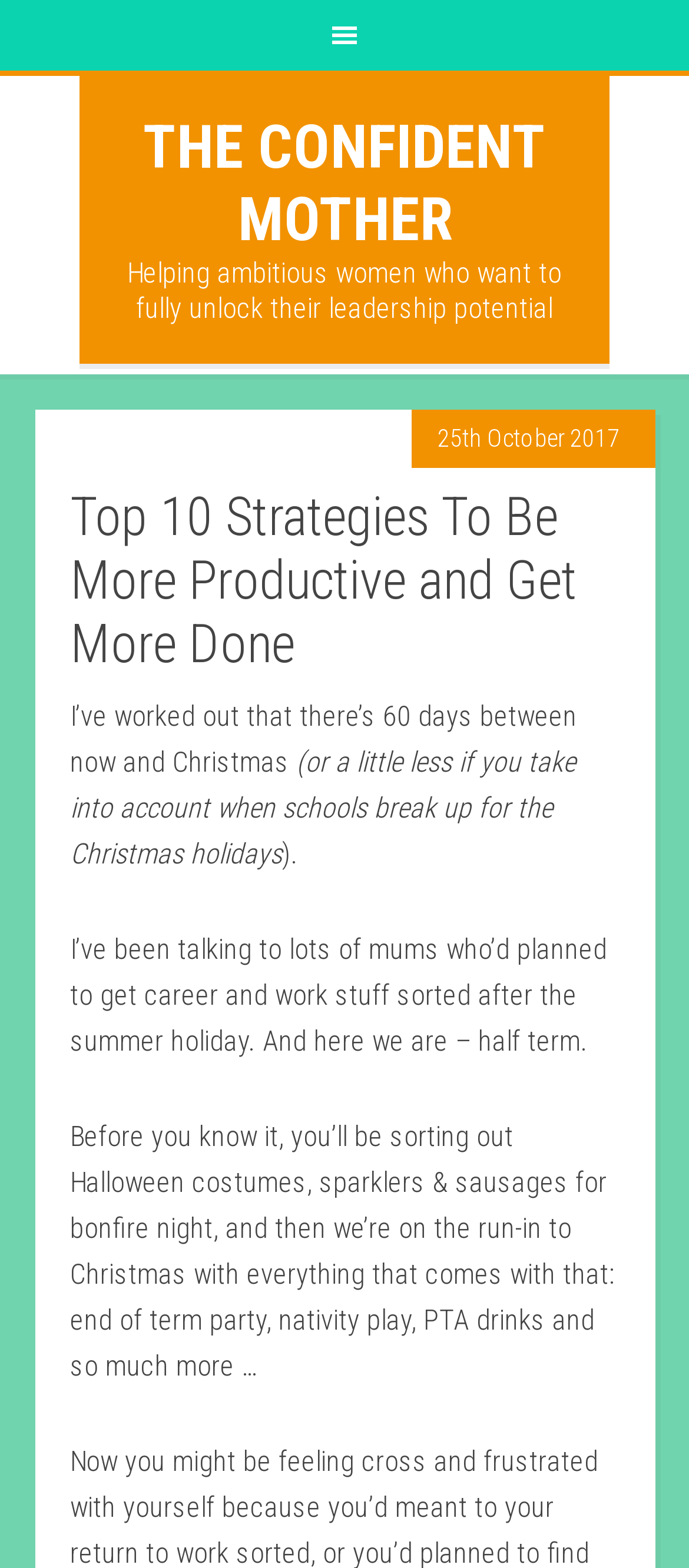What is the author talking about in the article?
From the screenshot, provide a brief answer in one word or phrase.

Being productive before Christmas